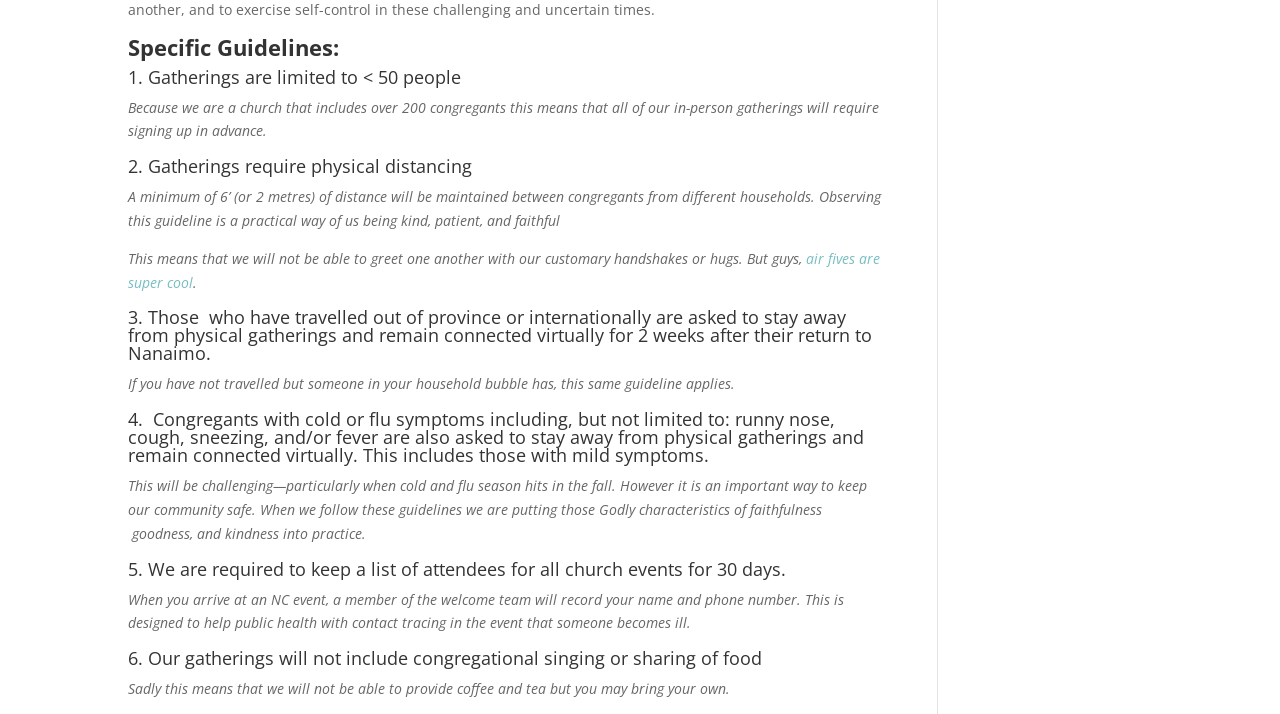Using the information in the image, give a detailed answer to the following question: What is the maximum number of people allowed in gatherings?

The answer can be found in the first heading '1. Gatherings are limited to < 50 people' which indicates that the maximum number of people allowed in gatherings is 50.